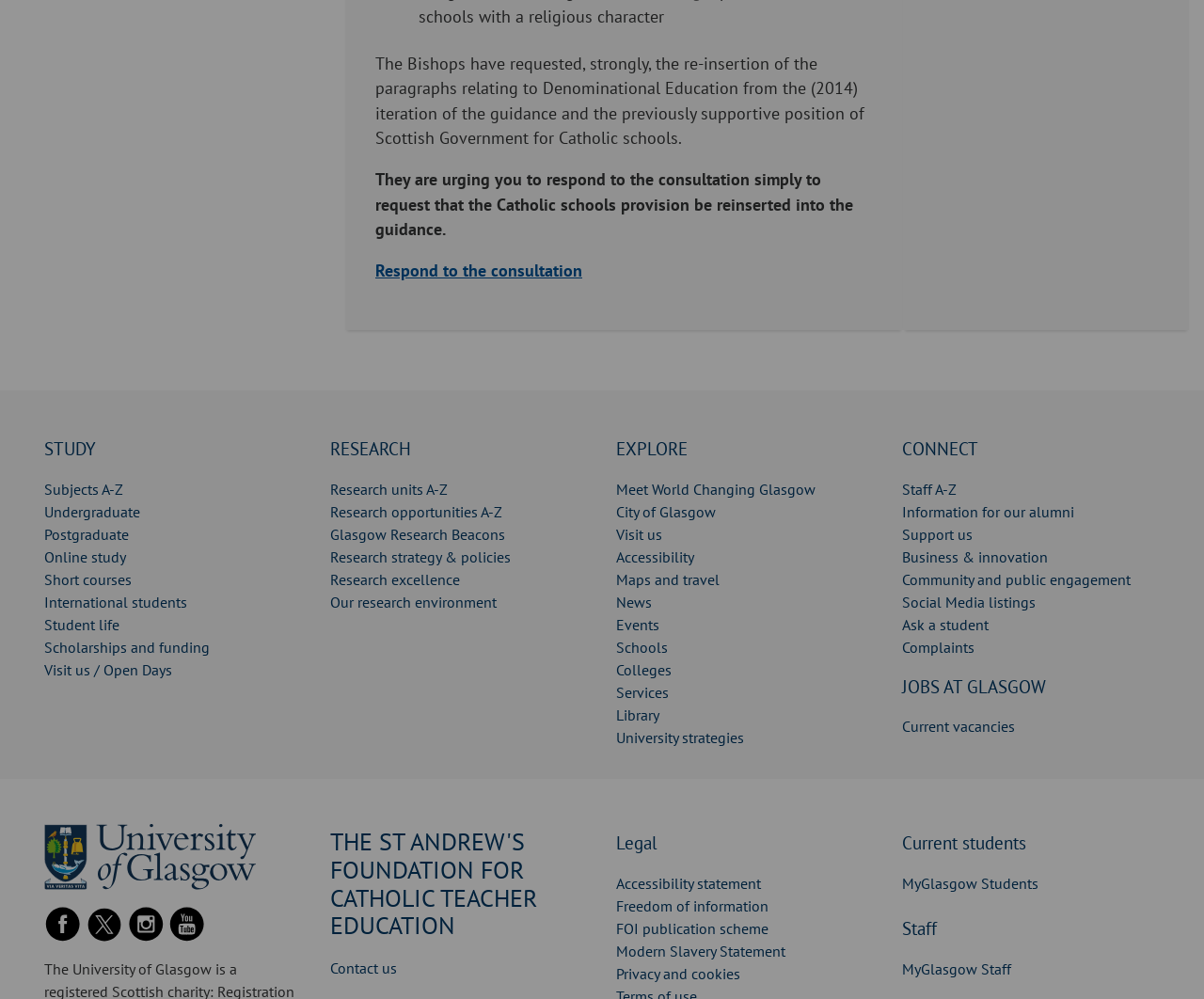Determine the bounding box of the UI component based on this description: "News". The bounding box coordinates should be four float values between 0 and 1, i.e., [left, top, right, bottom].

[0.512, 0.593, 0.541, 0.612]